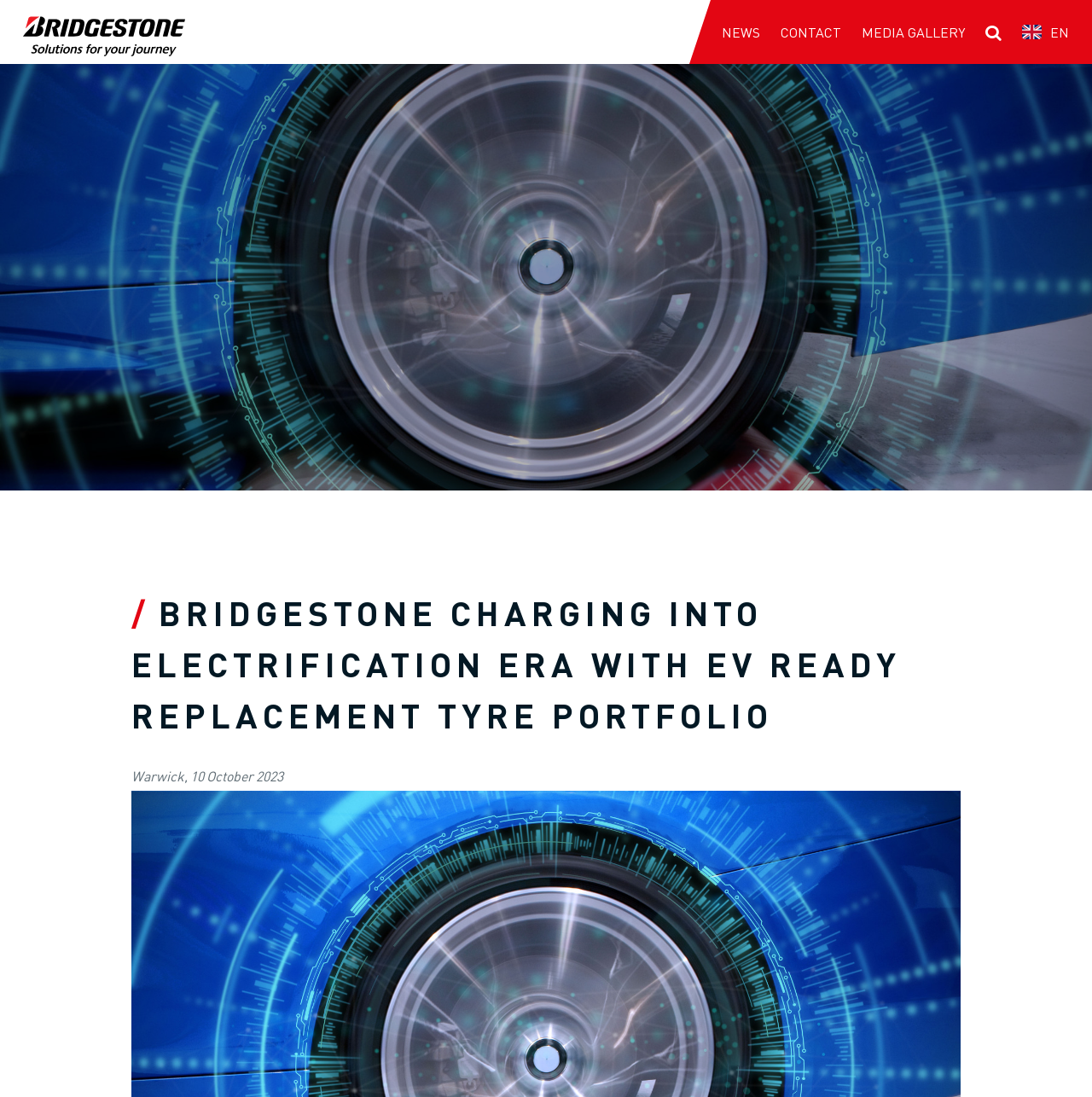Illustrate the webpage thoroughly, mentioning all important details.

The webpage appears to be a news article or press release from Bridgestone, a tyre manufacturing company. At the top of the page, there is a navigation menu with a logo of Bridgestone on the left side, and three buttons labeled "NEWS", "CONTACT", and "MEDIA GALLERY" on the right side. 

Below the navigation menu, there is a large heading that reads "Bridgestone charging into electrification era with EV ready replacement tyre portfolio". 

Underneath the heading, there is a paragraph of text that appears to be a news article or press release. The text is divided into several lines, with the first line reading "Warwick," followed by the date "10 October 2023". 

There is no image on the page except for the Bridgestone logo at the top left corner. The overall layout of the page is simple and easy to read, with clear headings and concise text.